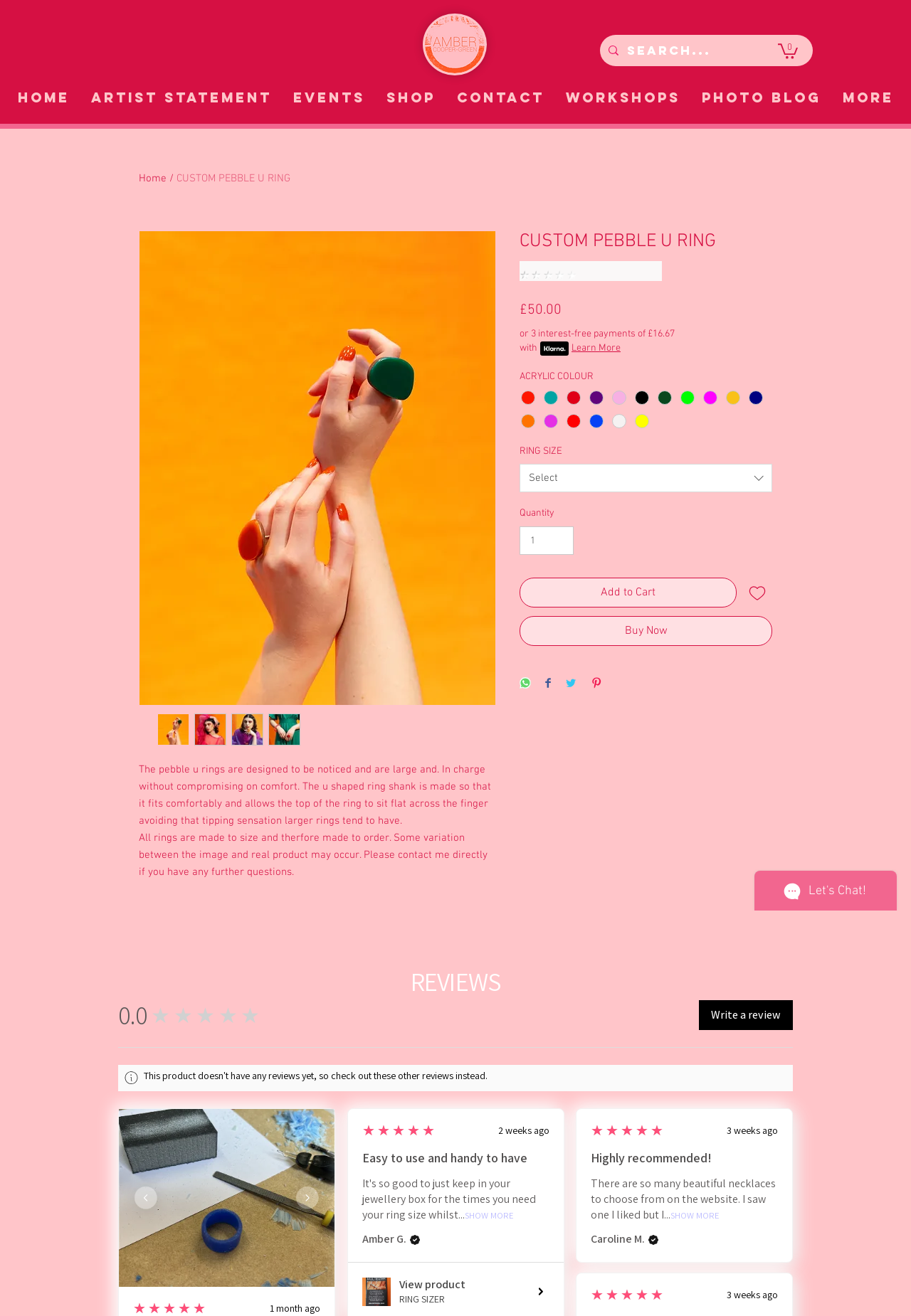Please determine the bounding box coordinates of the element to click on in order to accomplish the following task: "Add to cart". Ensure the coordinates are four float numbers ranging from 0 to 1, i.e., [left, top, right, bottom].

[0.57, 0.439, 0.809, 0.462]